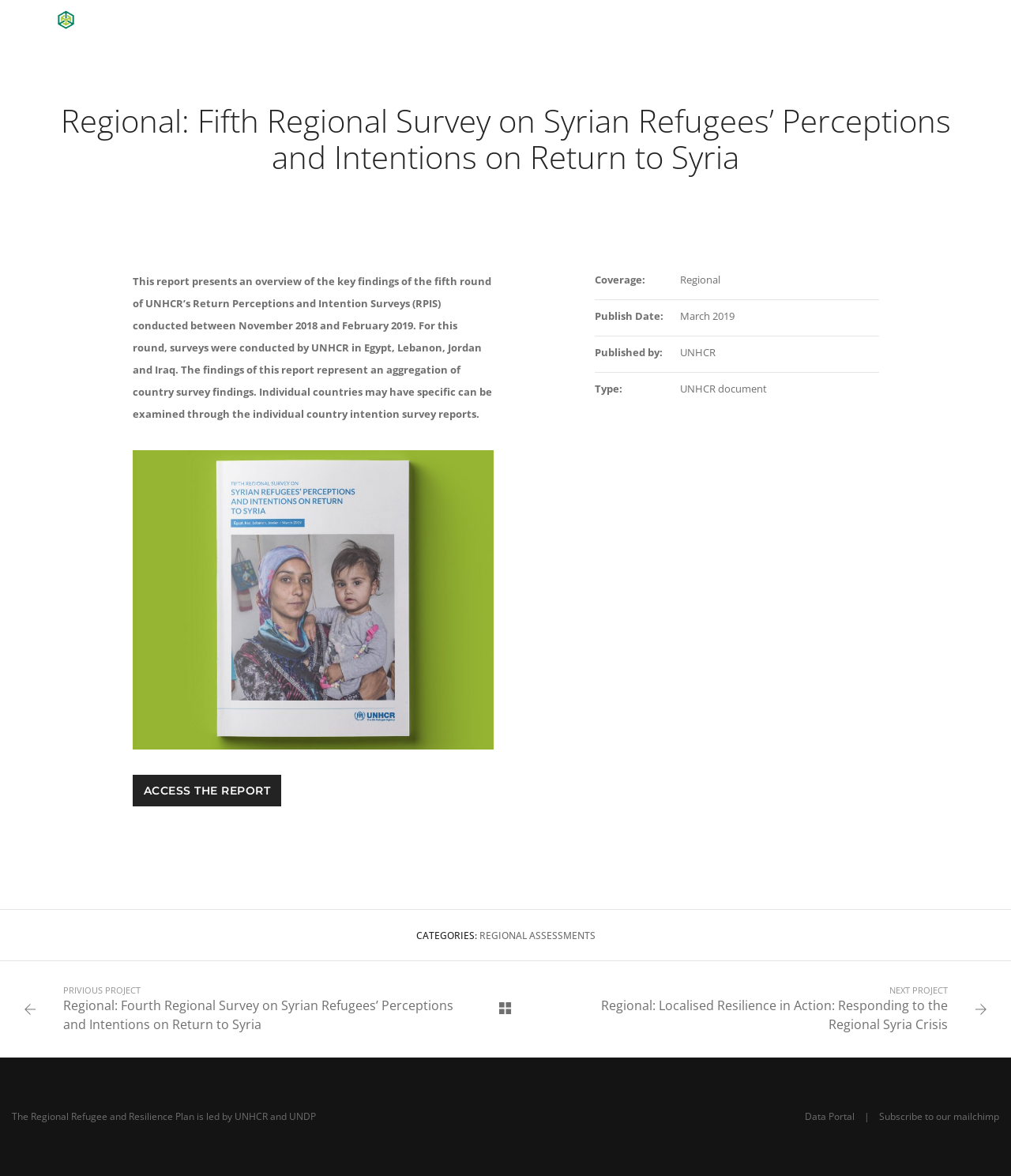Pinpoint the bounding box coordinates of the area that should be clicked to complete the following instruction: "Read the regional assessment". The coordinates must be given as four float numbers between 0 and 1, i.e., [left, top, right, bottom].

[0.474, 0.79, 0.589, 0.801]